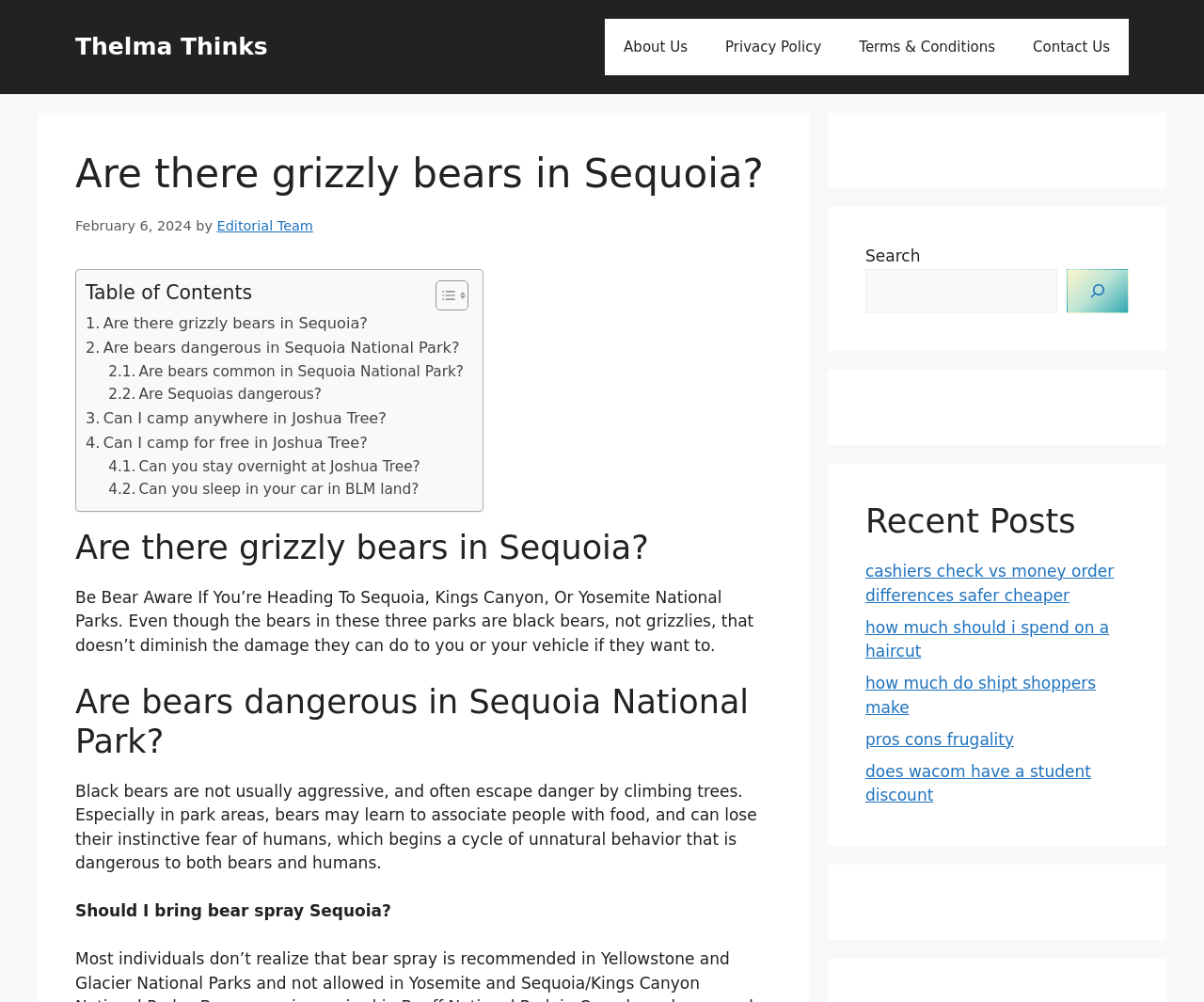Find the bounding box coordinates of the element's region that should be clicked in order to follow the given instruction: "Click on the 'About Us' link". The coordinates should consist of four float numbers between 0 and 1, i.e., [left, top, right, bottom].

[0.502, 0.019, 0.587, 0.075]